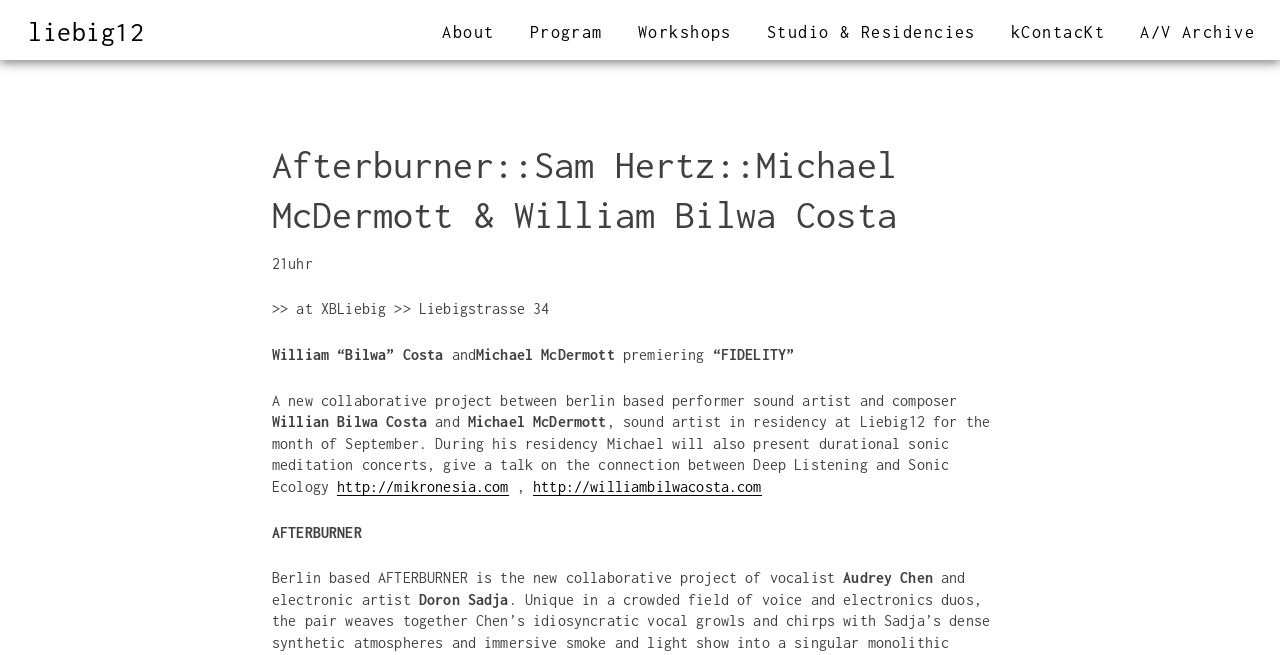Reply to the question with a single word or phrase:
What is the name of the event?

Afterburner